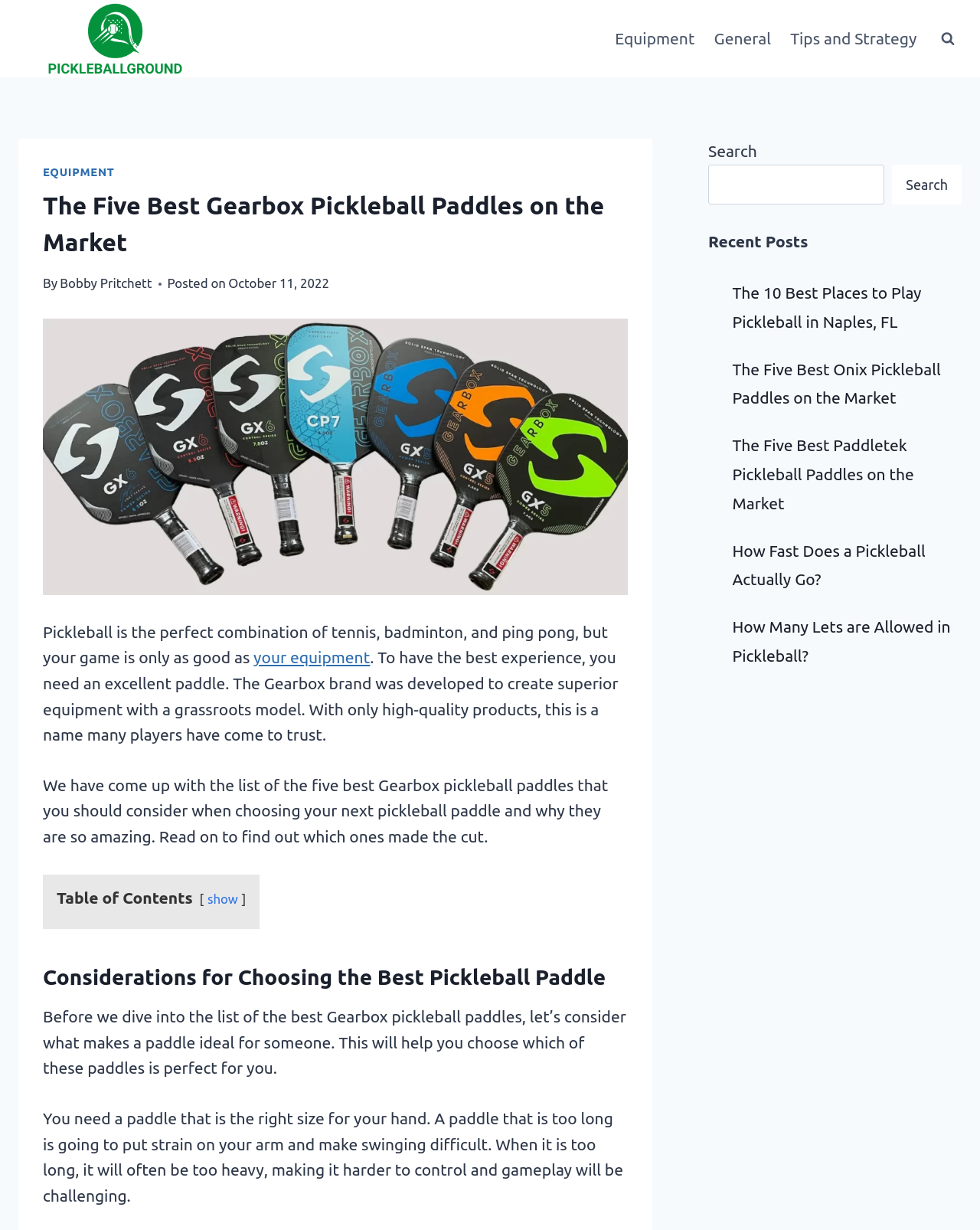Answer the question with a brief word or phrase:
What is the purpose of the Gearbox brand?

To create superior equipment